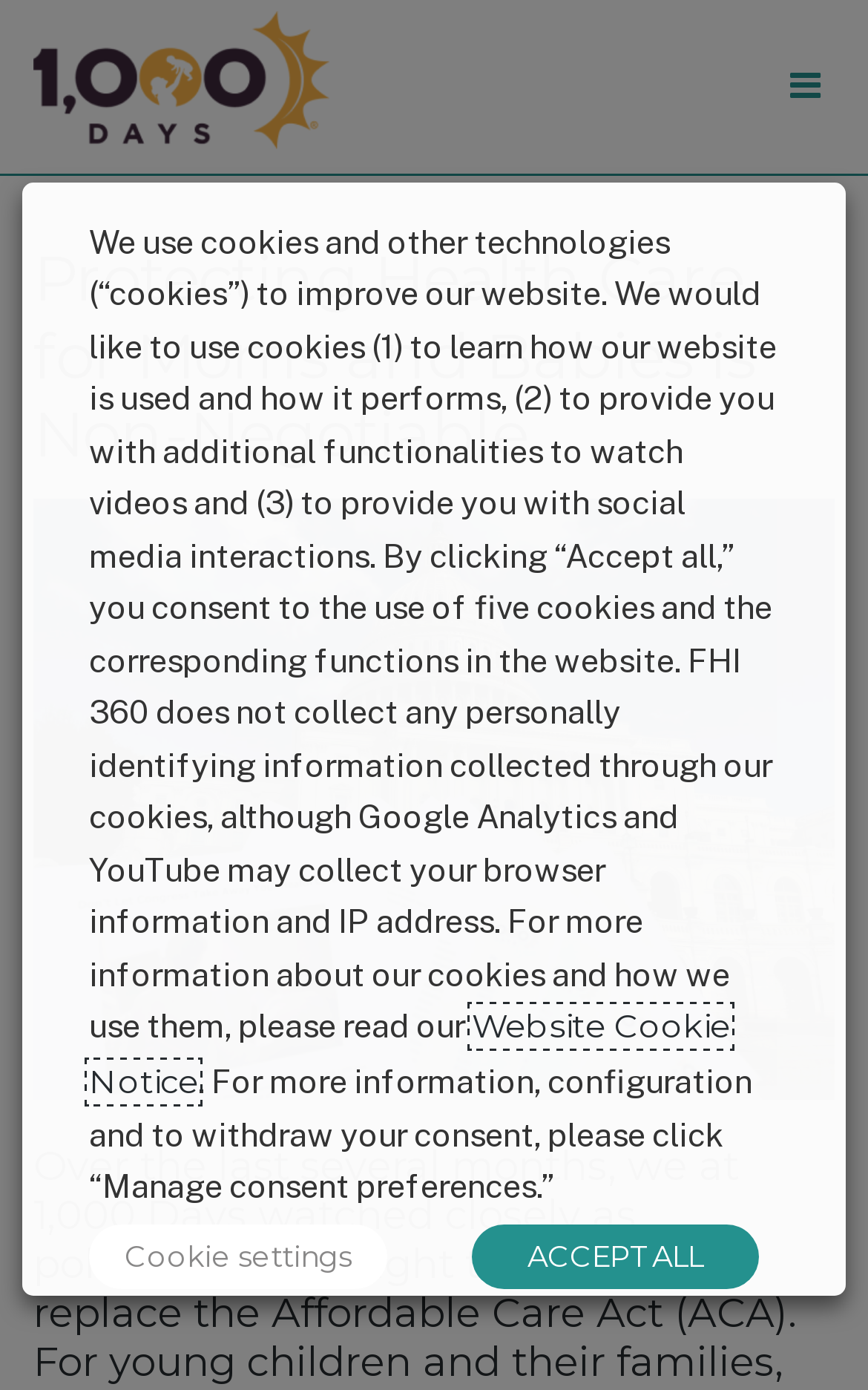What is the name of the organization that does not collect personally identifying information?
Please answer using one word or phrase, based on the screenshot.

FHI 360